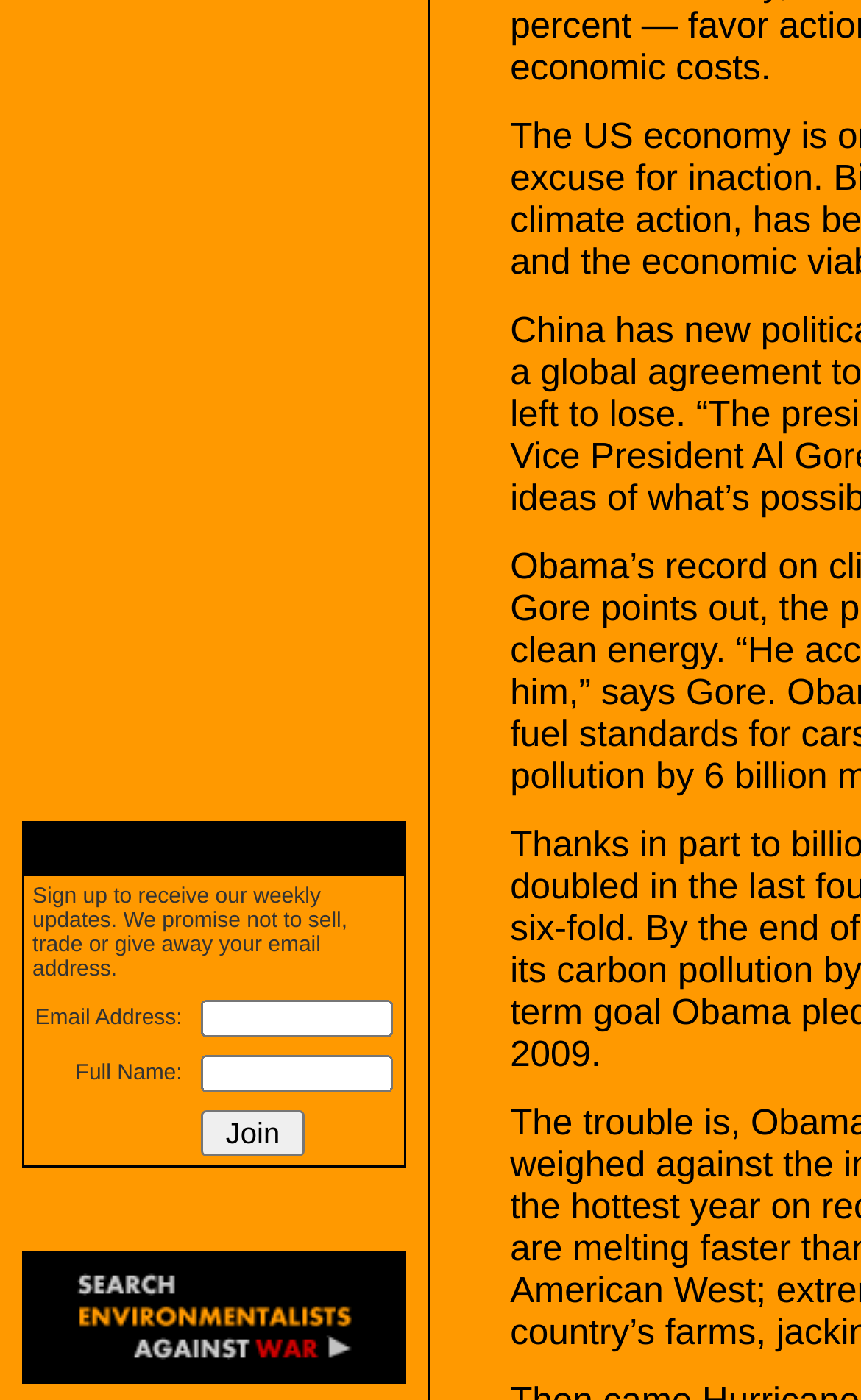Please provide a comprehensive answer to the question below using the information from the image: How many text fields are there in the 'Stay Connected' form?

The 'Stay Connected' form includes two text fields: one for email address and one for full name. These fields are required to sign up for weekly updates.